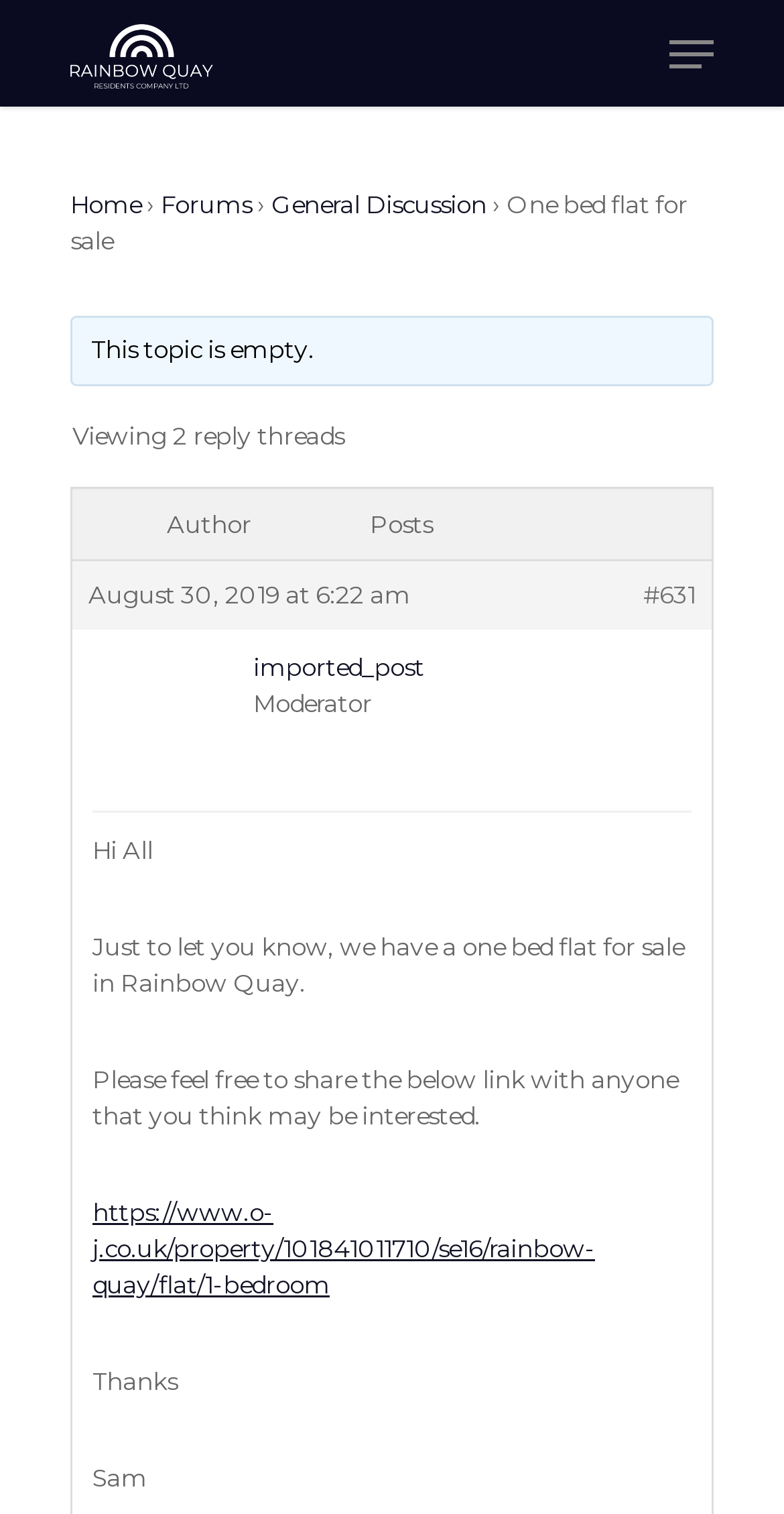Please analyze the image and give a detailed answer to the question:
What is the purpose of the post?

I determined the purpose of the post by reading the static text elements within the post, which mention that the author is informing about a one bed flat for sale in Rainbow Quay and providing a link to share with others.